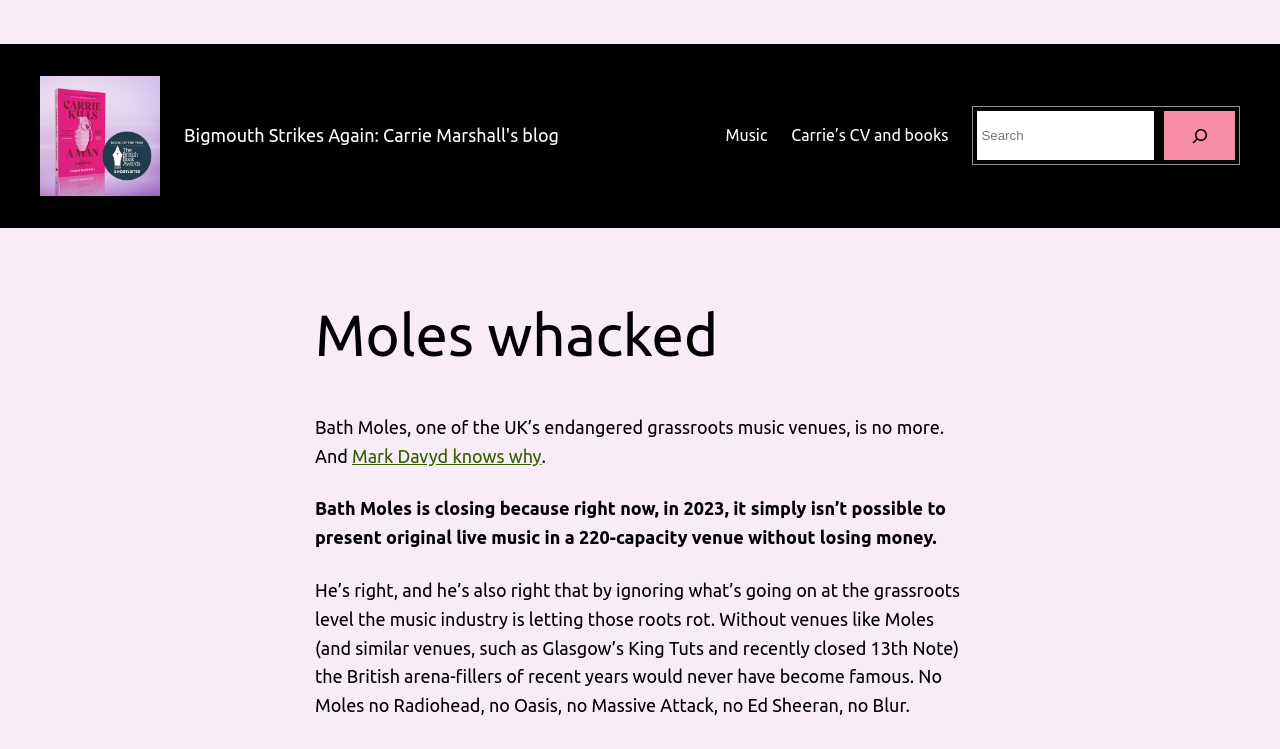What is the topic of the blog post? Analyze the screenshot and reply with just one word or a short phrase.

Bath Moles music venue